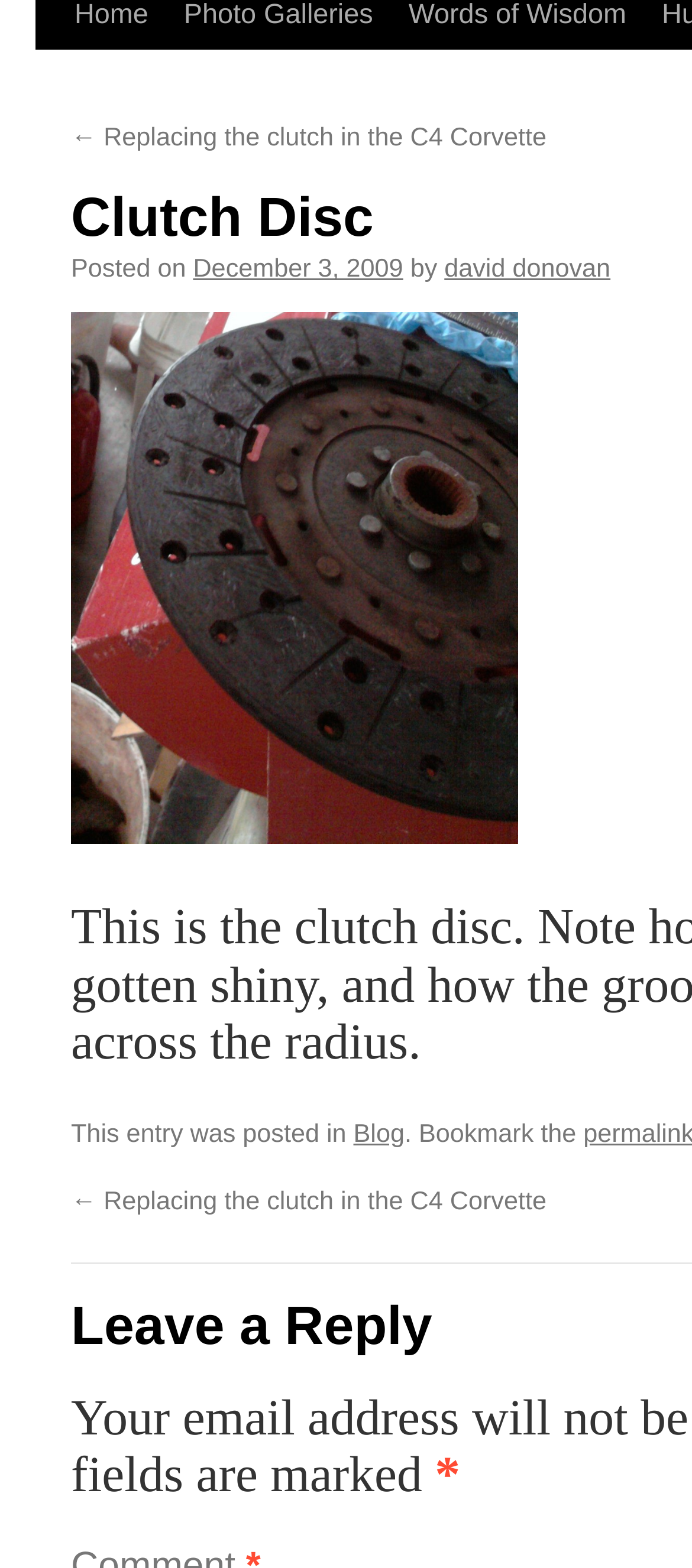Based on the element description "Blog", predict the bounding box coordinates of the UI element.

[0.511, 0.757, 0.585, 0.775]